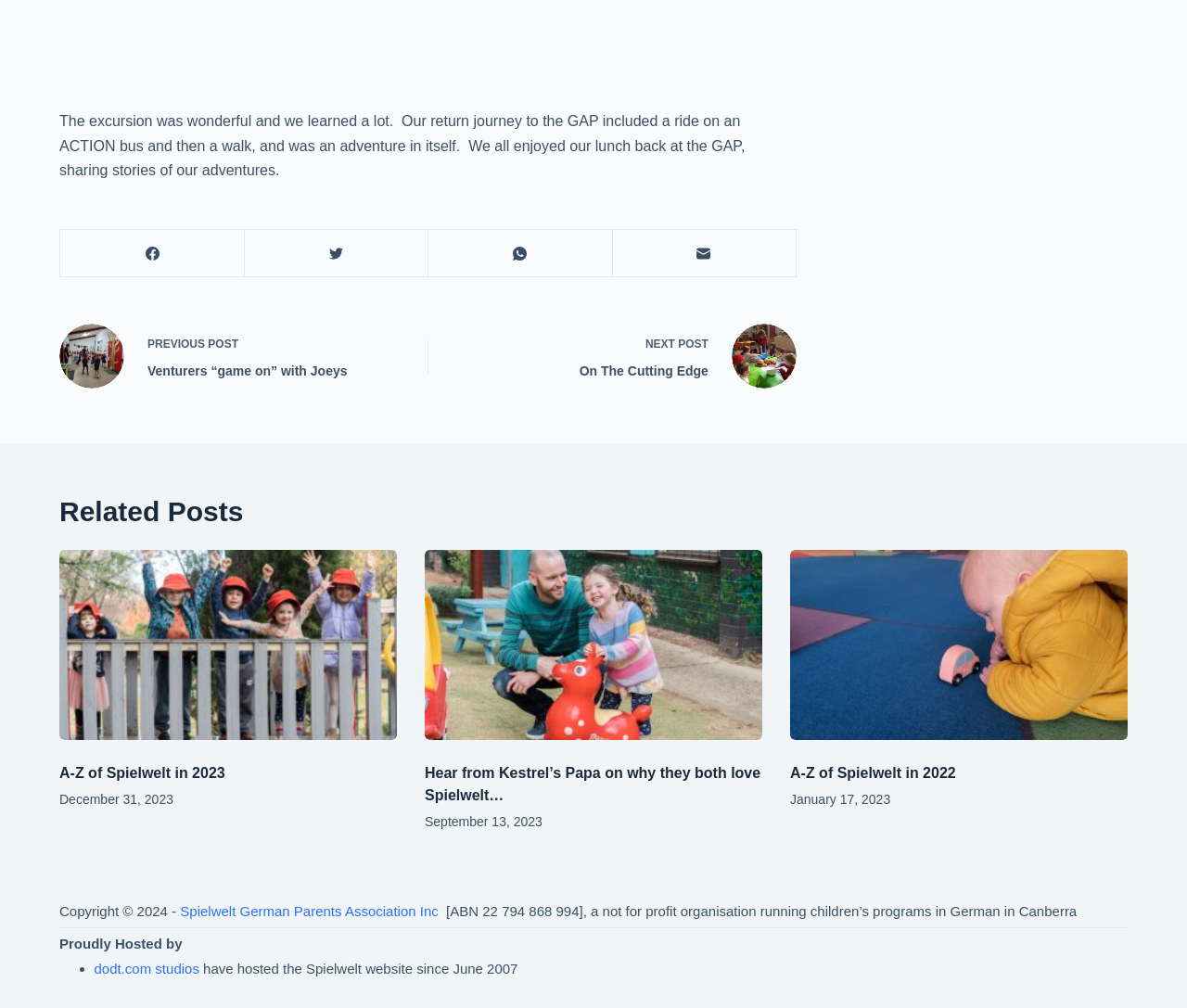How many social media links are there?
Using the image, provide a concise answer in one word or a short phrase.

4